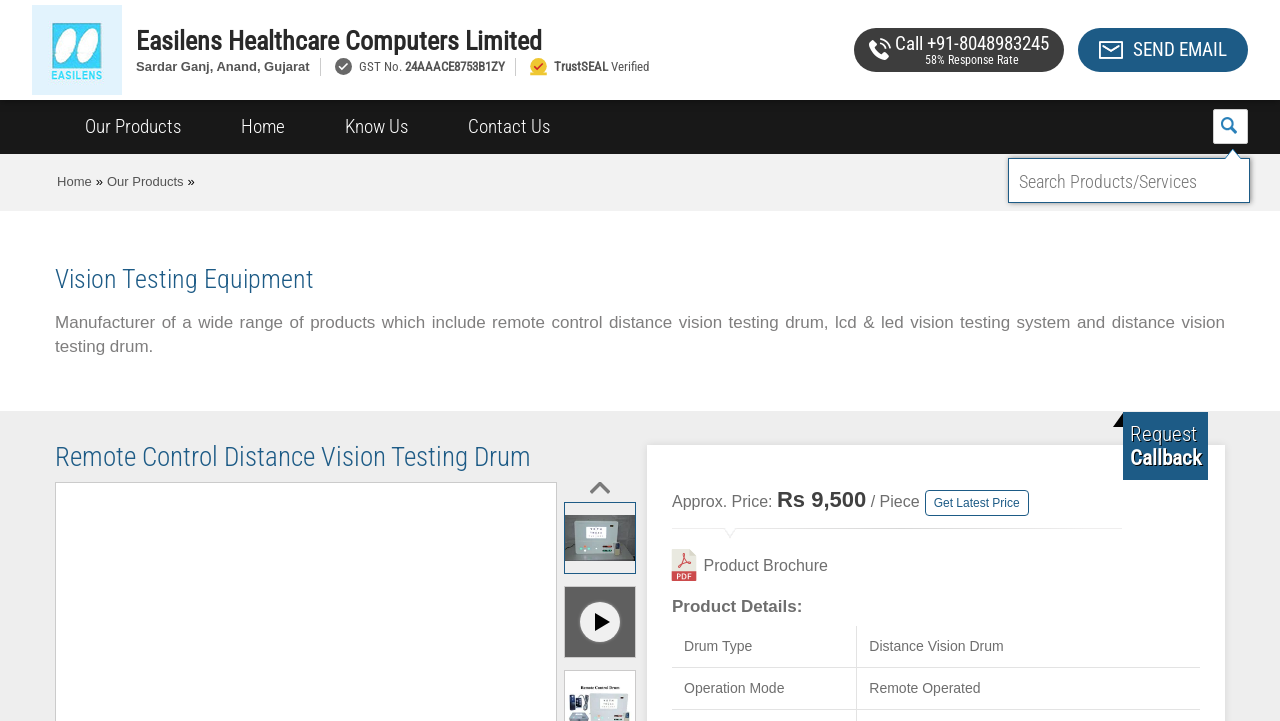Identify the bounding box coordinates for the region to click in order to carry out this instruction: "Click on the 'Easilens Healthcare Computers Limited' link". Provide the coordinates using four float numbers between 0 and 1, formatted as [left, top, right, bottom].

[0.025, 0.053, 0.095, 0.081]